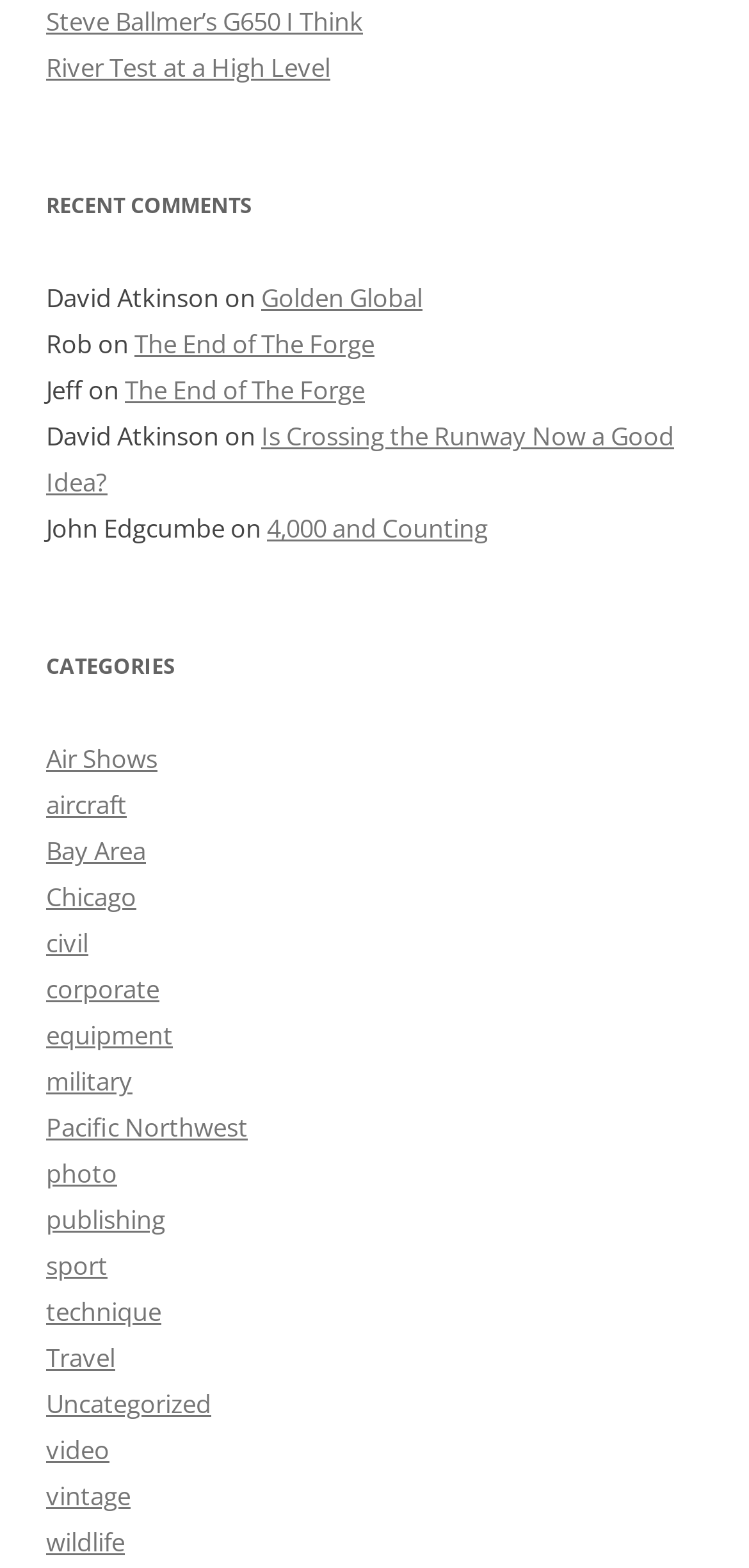Who commented on 'The End of The Forge'?
Answer the question using a single word or phrase, according to the image.

Jeff